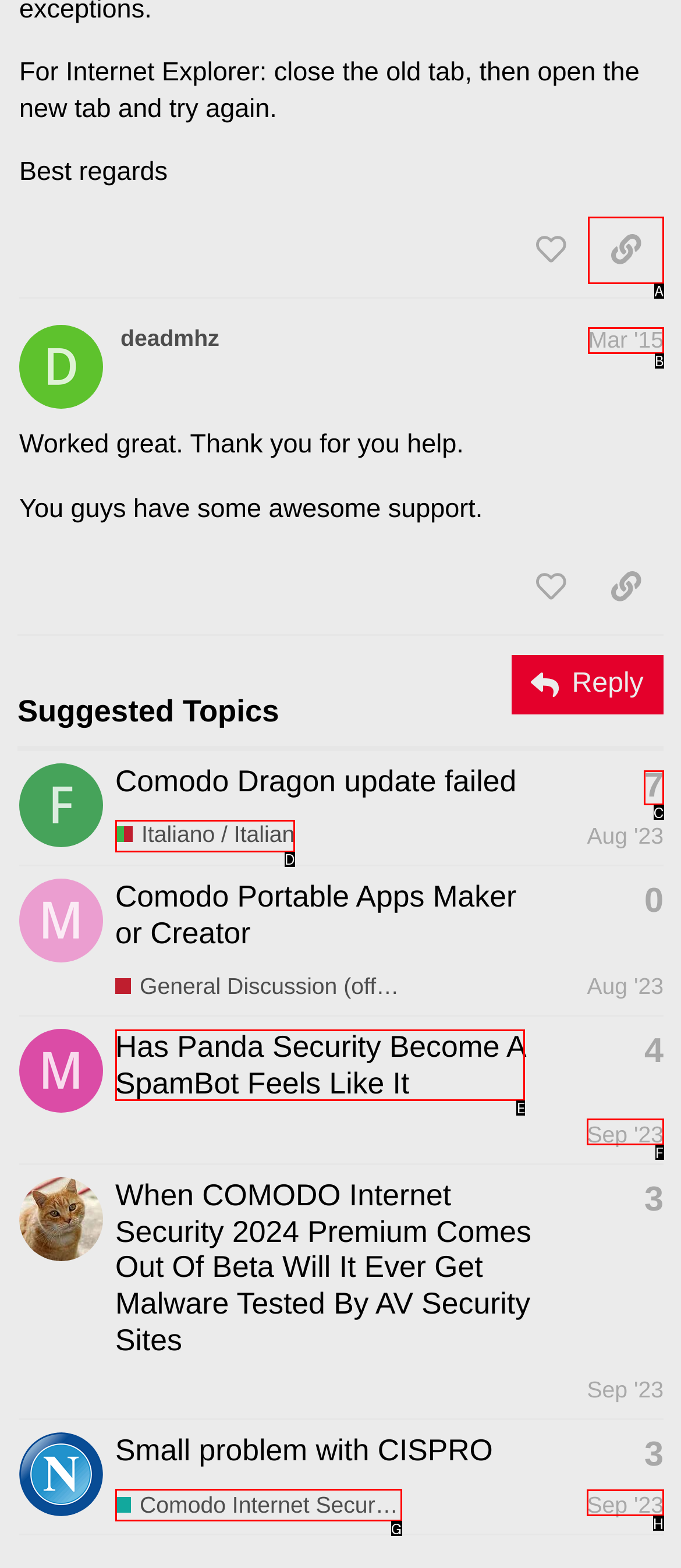Tell me which option best matches this description: Comodo Internet Security - CIS
Answer with the letter of the matching option directly from the given choices.

G